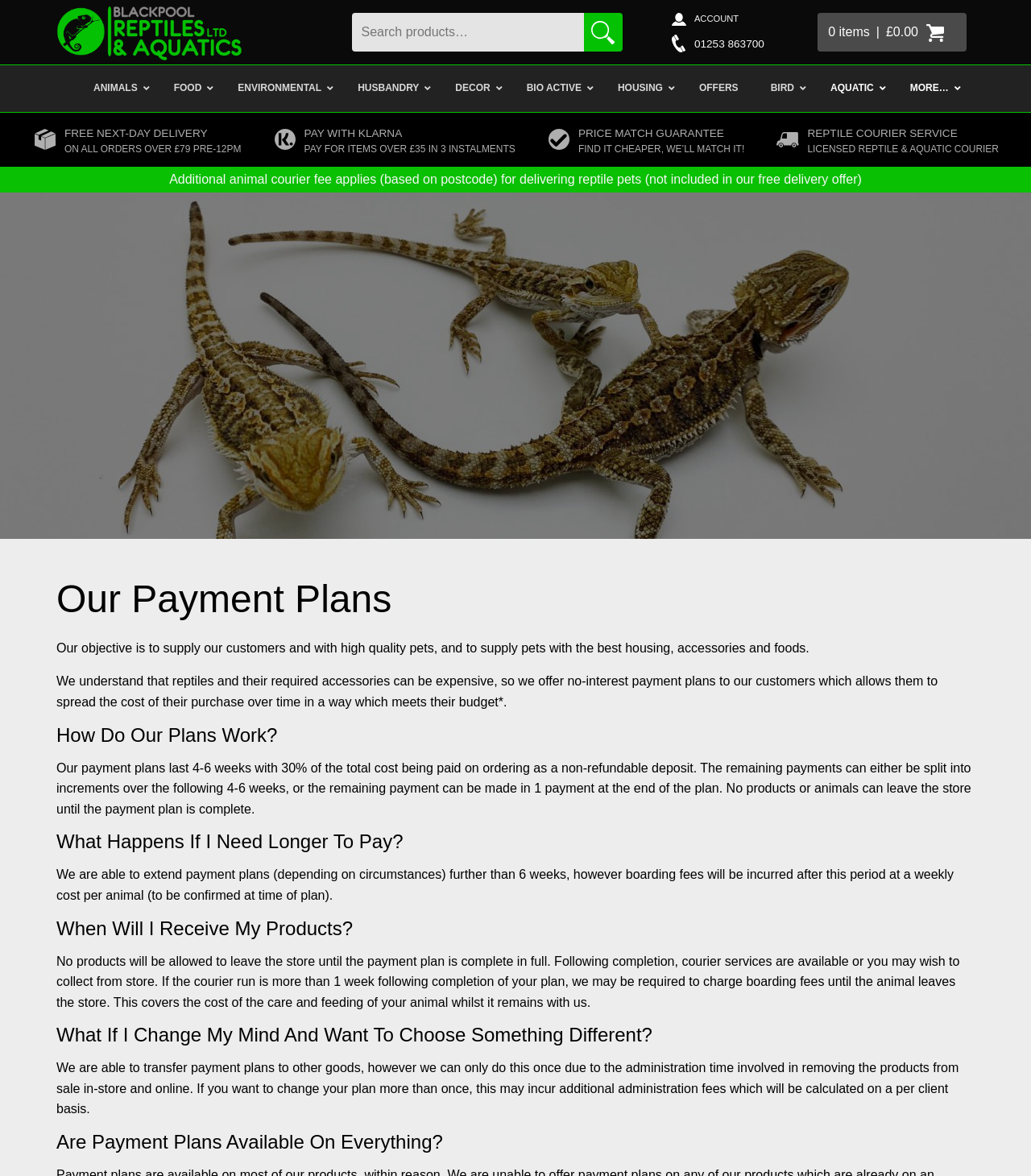Pinpoint the bounding box coordinates of the clickable area necessary to execute the following instruction: "Click on ACCOUNT". The coordinates should be given as four float numbers between 0 and 1, namely [left, top, right, bottom].

[0.651, 0.009, 0.741, 0.025]